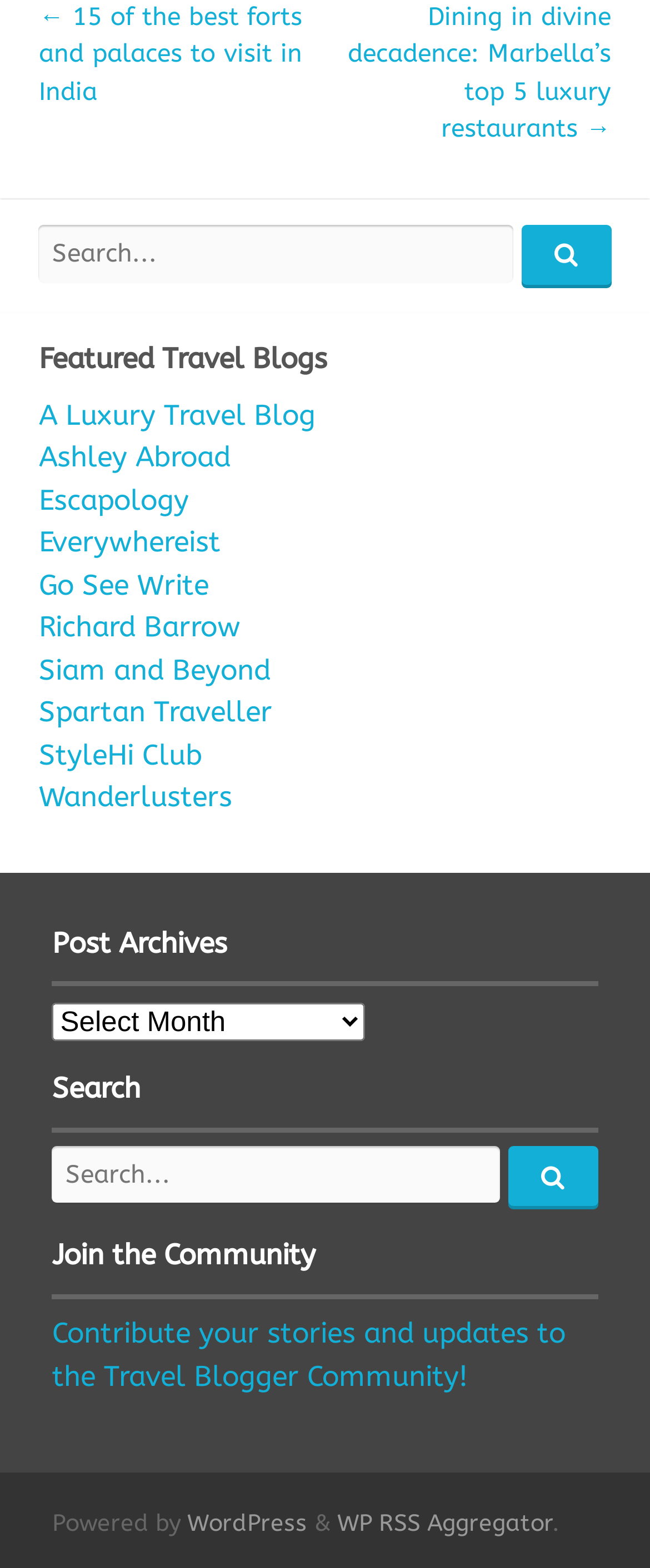Specify the bounding box coordinates of the area to click in order to execute this command: 'Visit A Luxury Travel Blog'. The coordinates should consist of four float numbers ranging from 0 to 1, and should be formatted as [left, top, right, bottom].

[0.06, 0.254, 0.486, 0.275]